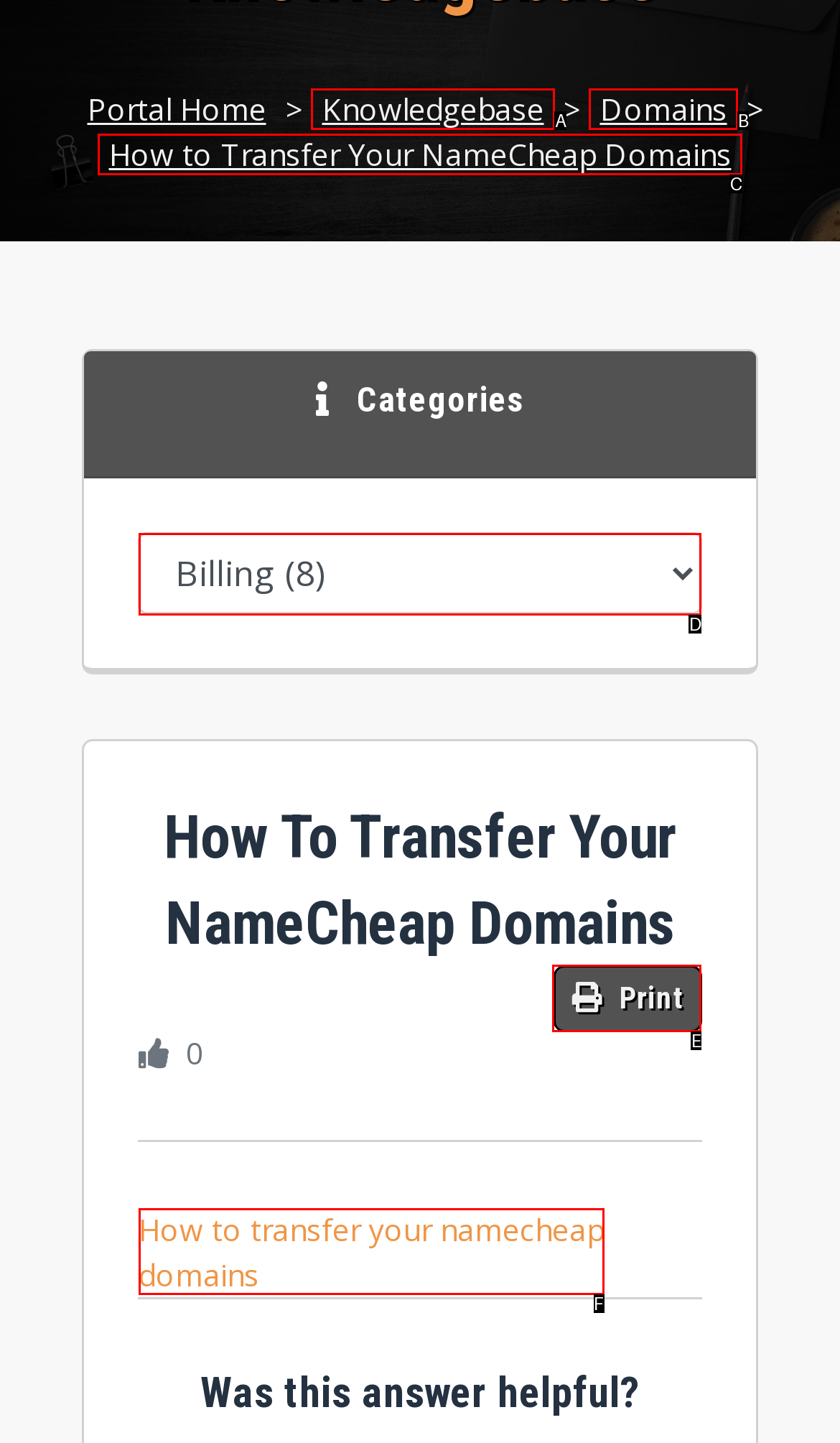Pinpoint the HTML element that fits the description: Knowledgebase
Answer by providing the letter of the correct option.

A